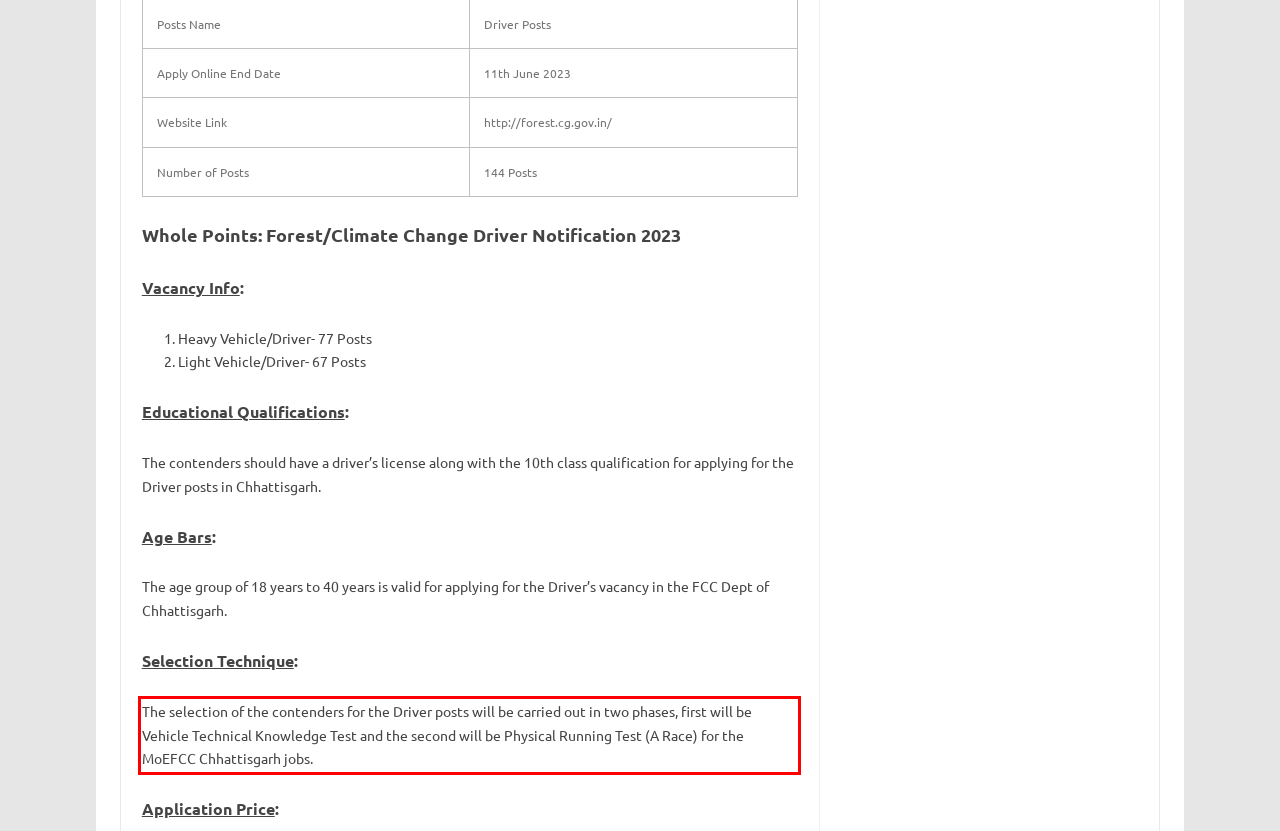Analyze the screenshot of the webpage and extract the text from the UI element that is inside the red bounding box.

The selection of the contenders for the Driver posts will be carried out in two phases, first will be Vehicle Technical Knowledge Test and the second will be Physical Running Test (A Race) for the MoEFCC Chhattisgarh jobs.